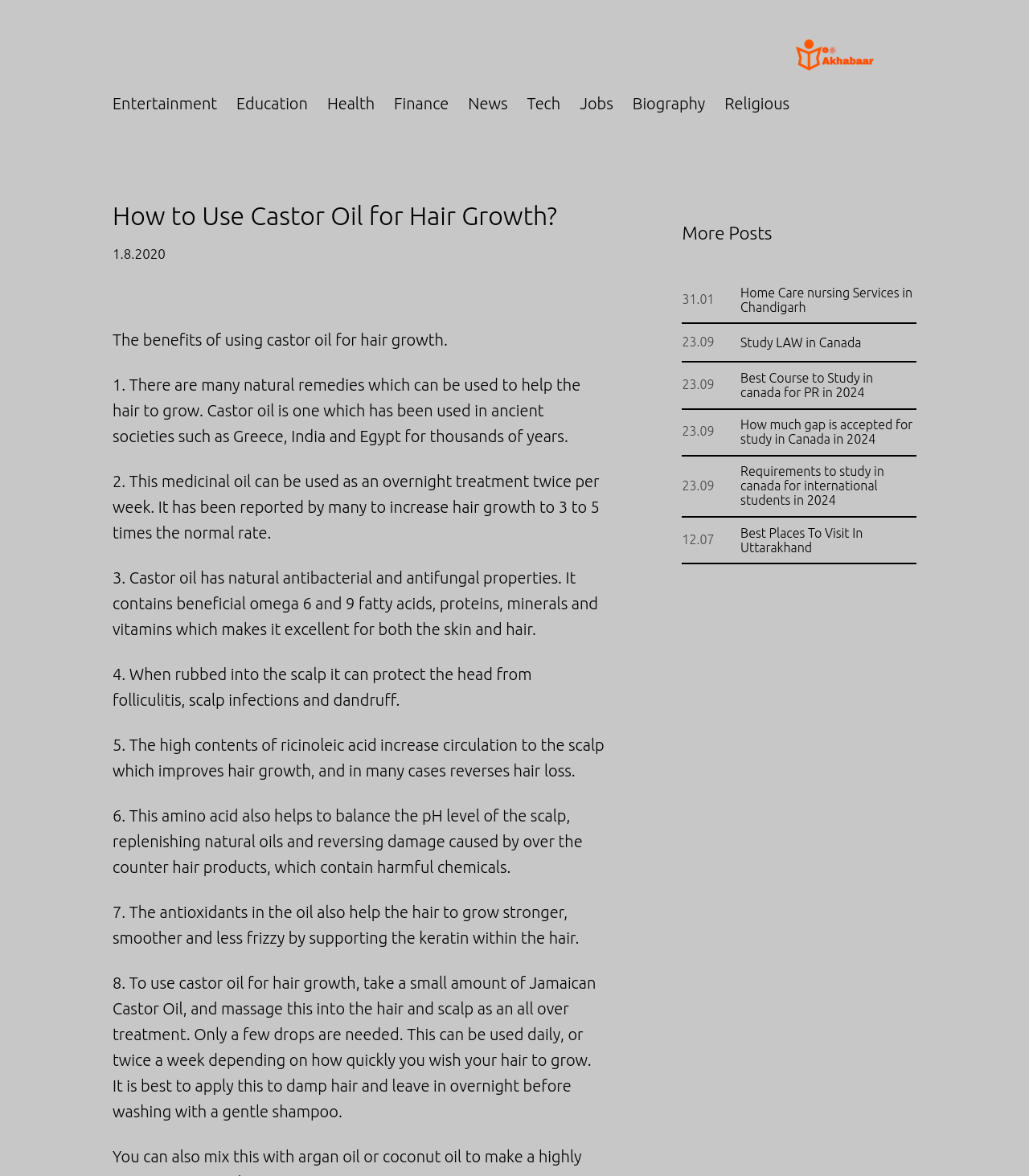Locate the bounding box of the UI element based on this description: "Study LAW in Canada". Provide four float numbers between 0 and 1 as [left, top, right, bottom].

[0.72, 0.285, 0.837, 0.297]